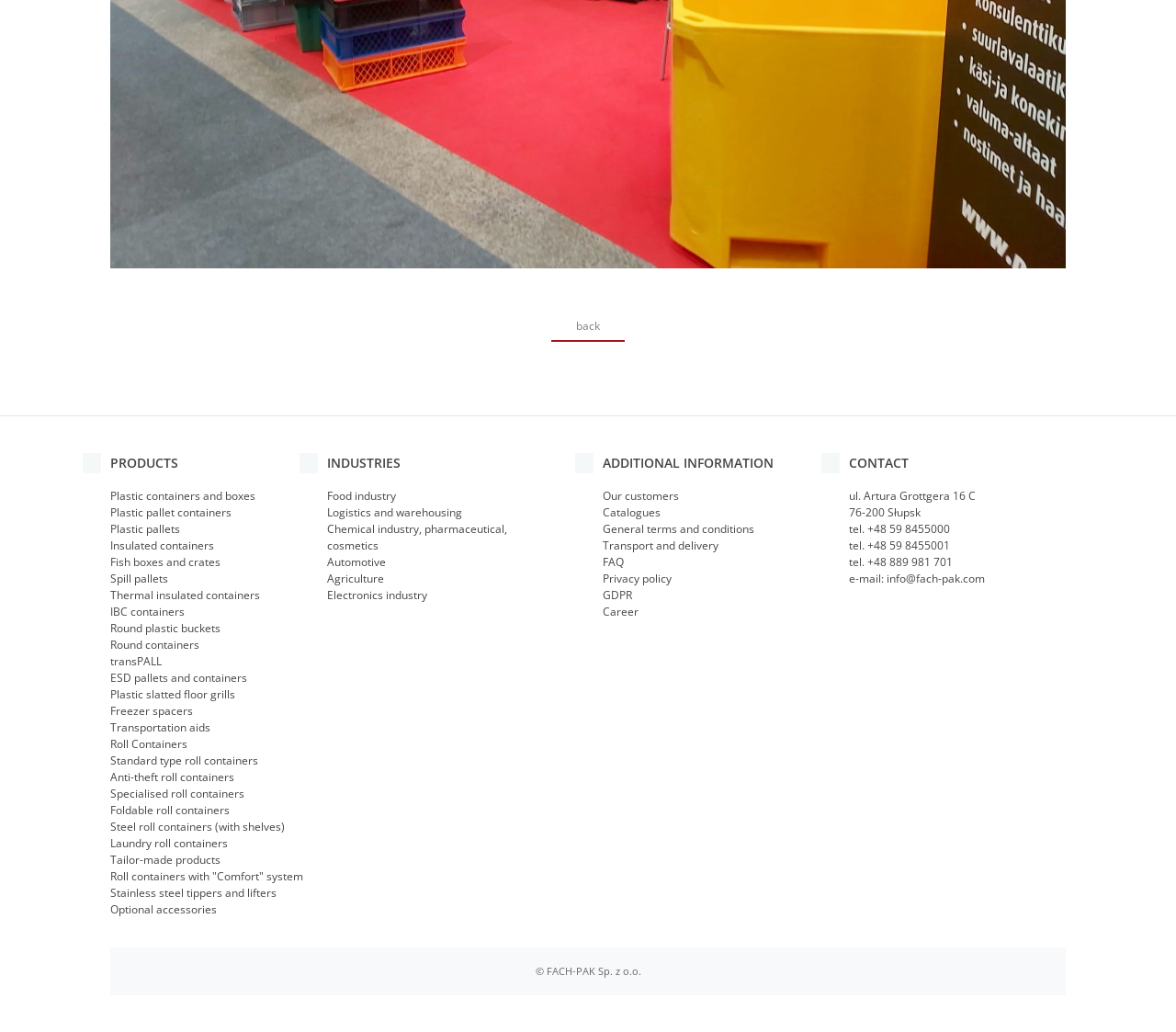Indicate the bounding box coordinates of the clickable region to achieve the following instruction: "Check 'Our customers'."

[0.512, 0.473, 0.577, 0.488]